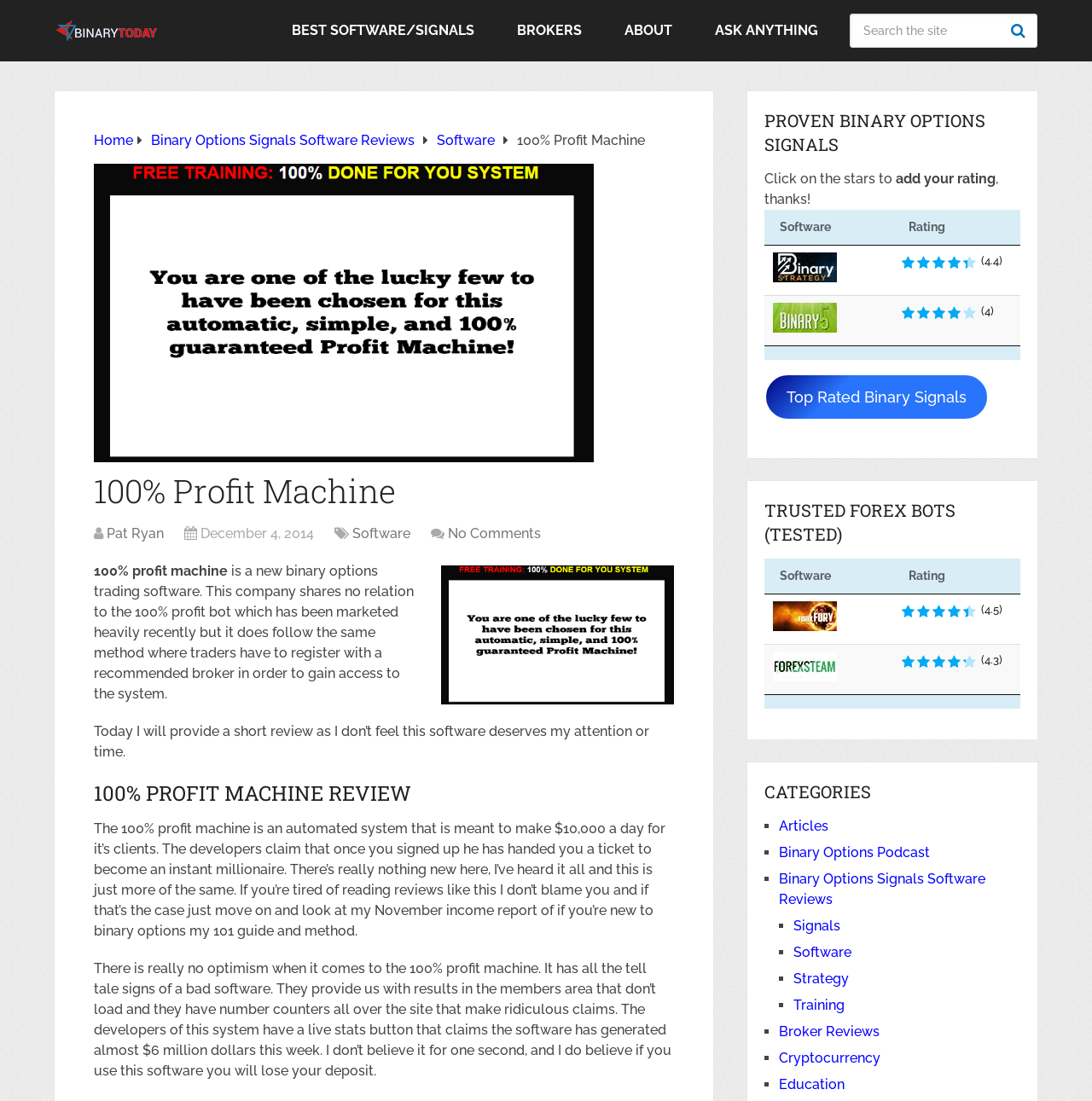Highlight the bounding box coordinates of the region I should click on to meet the following instruction: "Check PROVEN BINARY OPTIONS SIGNALS".

[0.7, 0.098, 0.934, 0.142]